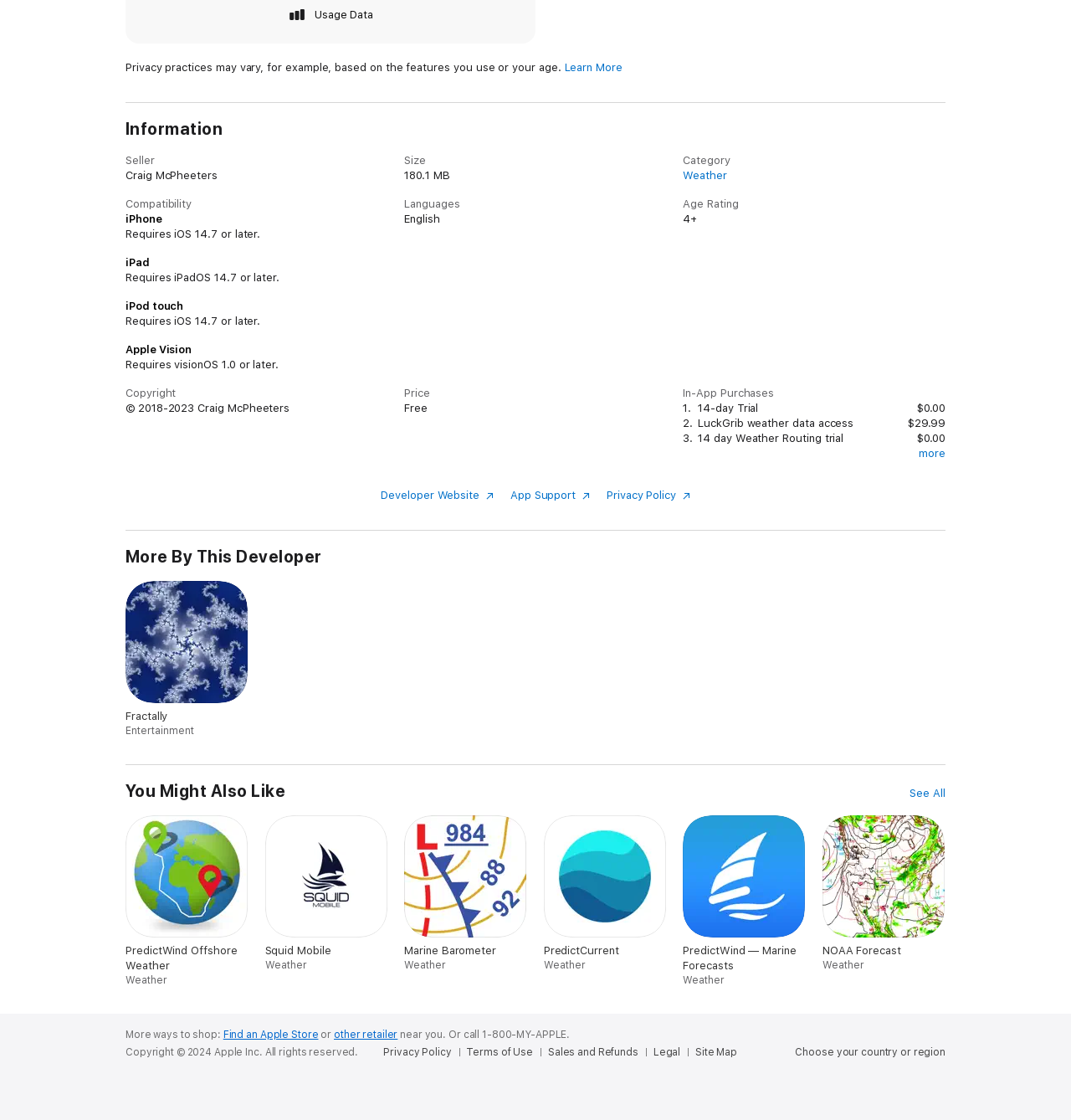Using the details in the image, give a detailed response to the question below:
What is the category of the app?

In the description list, under the term 'Category', the detail is a link 'Weather', which indicates that the category of the app is Weather.